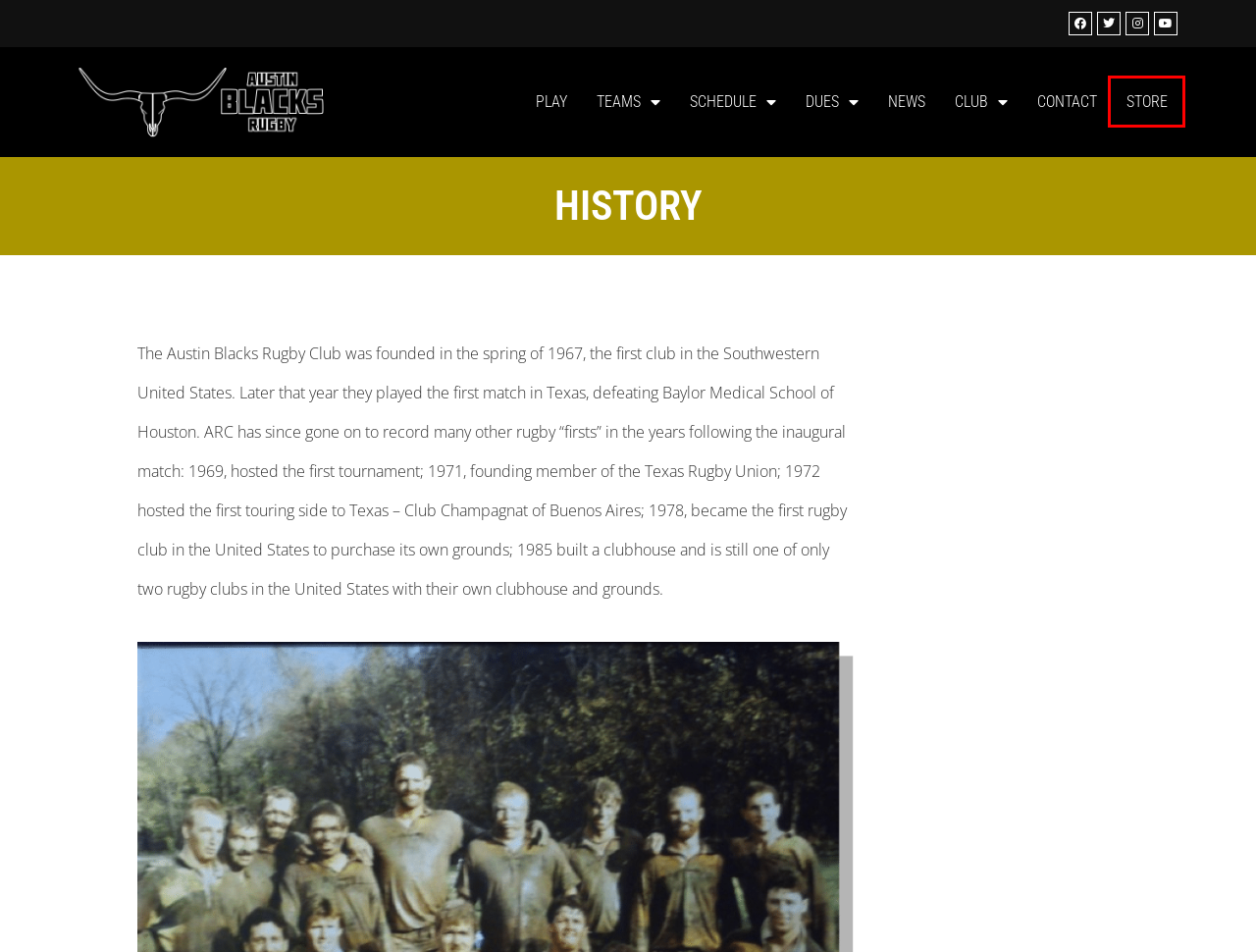Review the screenshot of a webpage which includes a red bounding box around an element. Select the description that best fits the new webpage once the element in the bounding box is clicked. Here are the candidates:
A. Teams – Austin Rugby Club
B. Play – Austin Rugby Club
C. Austin 10s 2024 – Austin Rugby Club
D. Austin Blacks Rugby - Rugby Union - Rugby - Shop By Team
E. Contact Us – Austin Rugby Club
F. News – Austin Rugby Club
G. About – Austin Rugby Club
H. Schedule – Austin Rugby Club

D